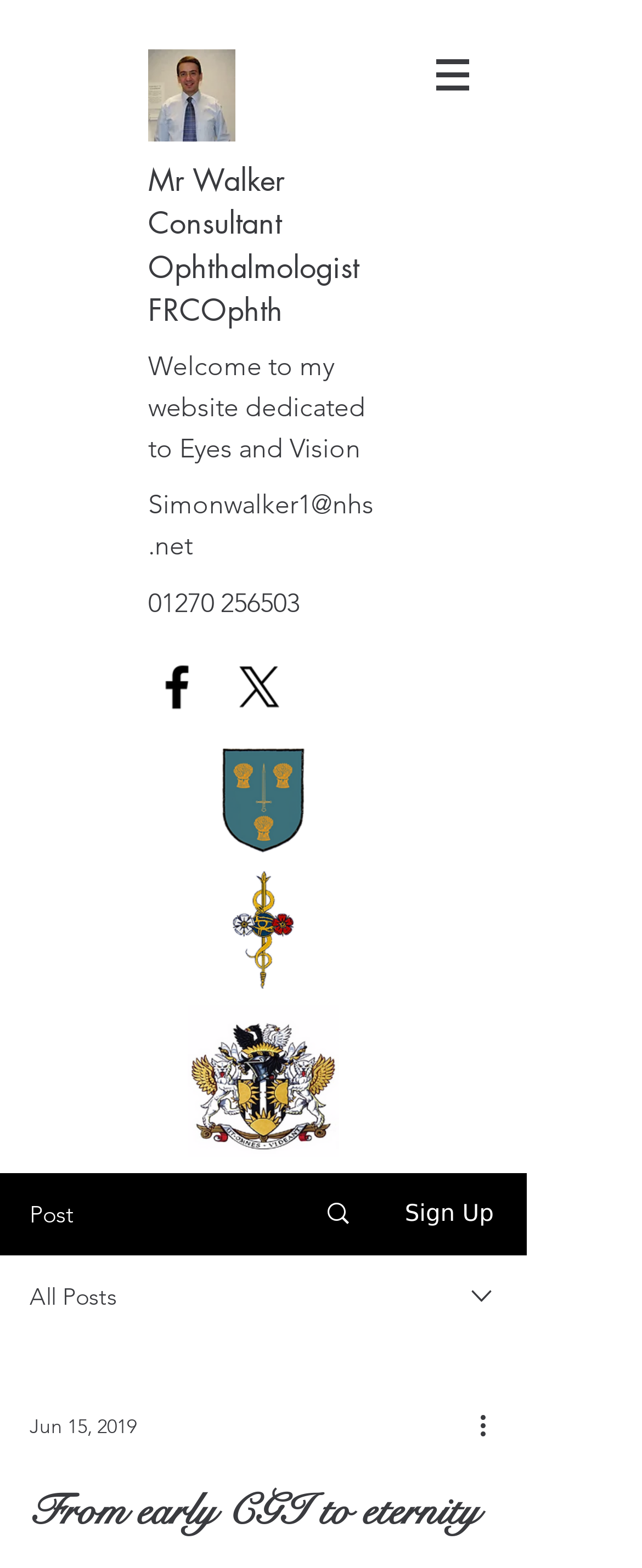Locate the bounding box of the user interface element based on this description: "01270 256503".

[0.231, 0.375, 0.467, 0.395]